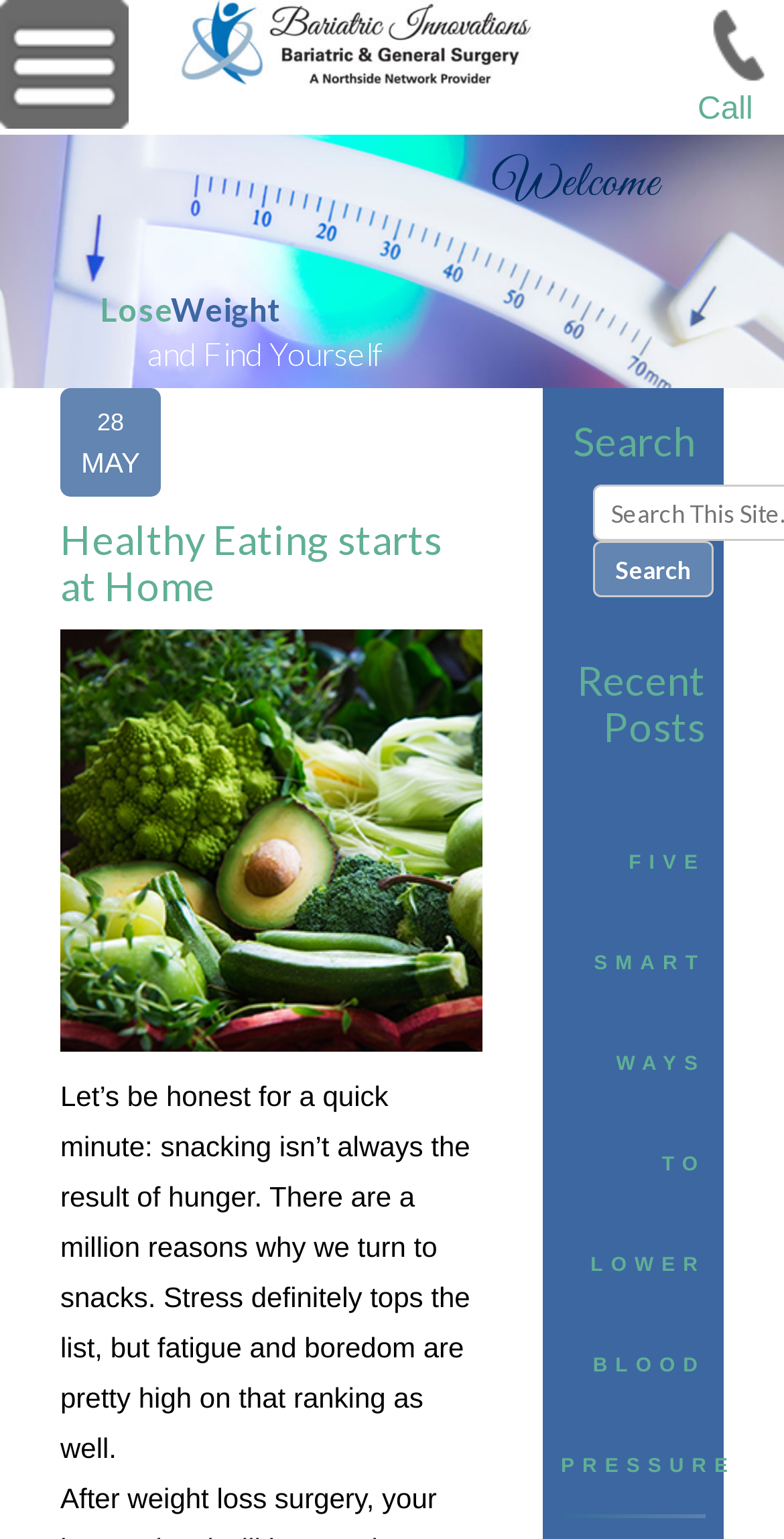What is the topic of the main article?
Please use the image to deliver a detailed and complete answer.

The main article on the webpage is titled 'Healthy Eating starts at Home' and discusses the importance of healthy eating habits.